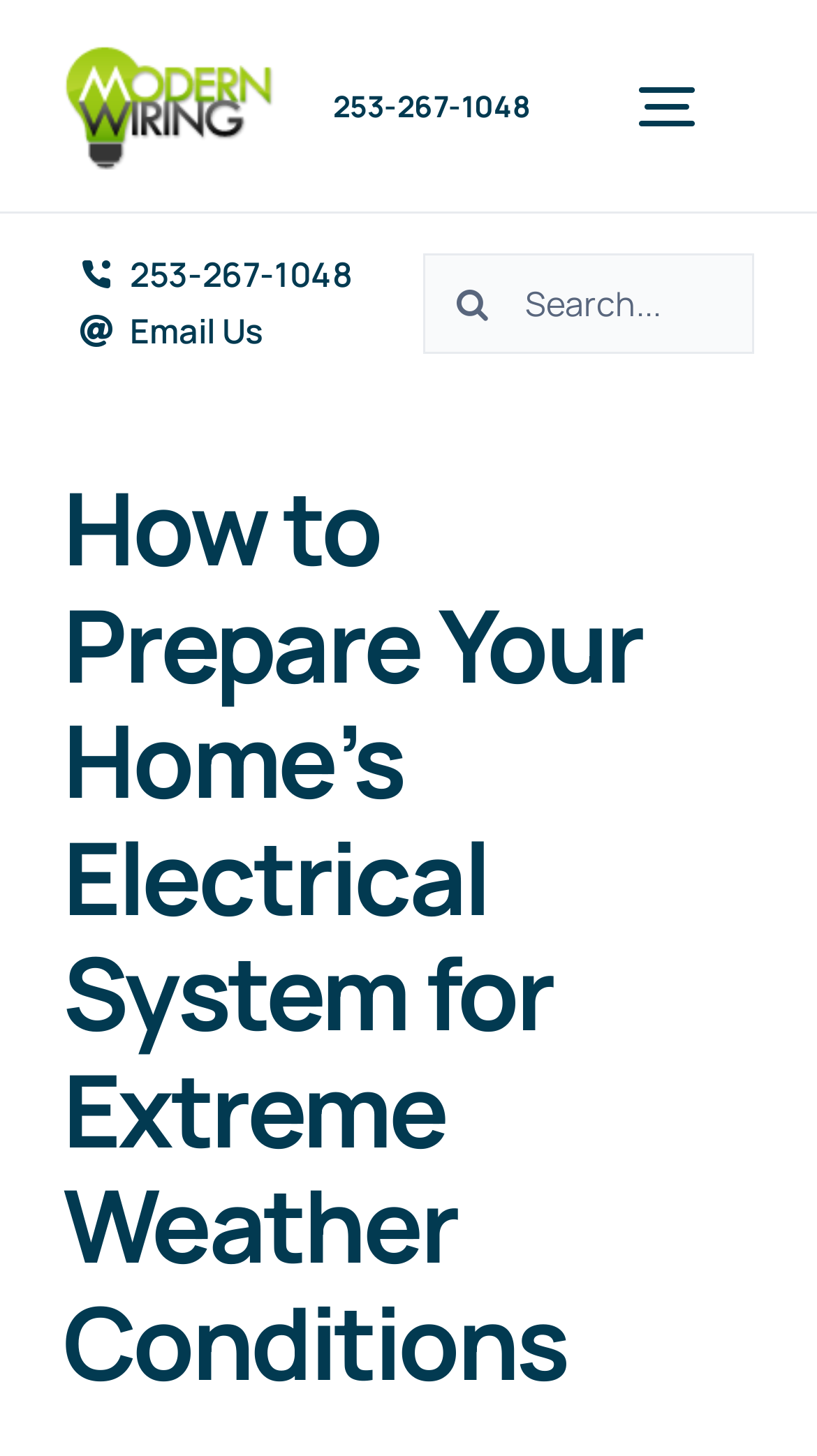What is the purpose of the search box?
Please provide a single word or phrase based on the screenshot.

Search the website